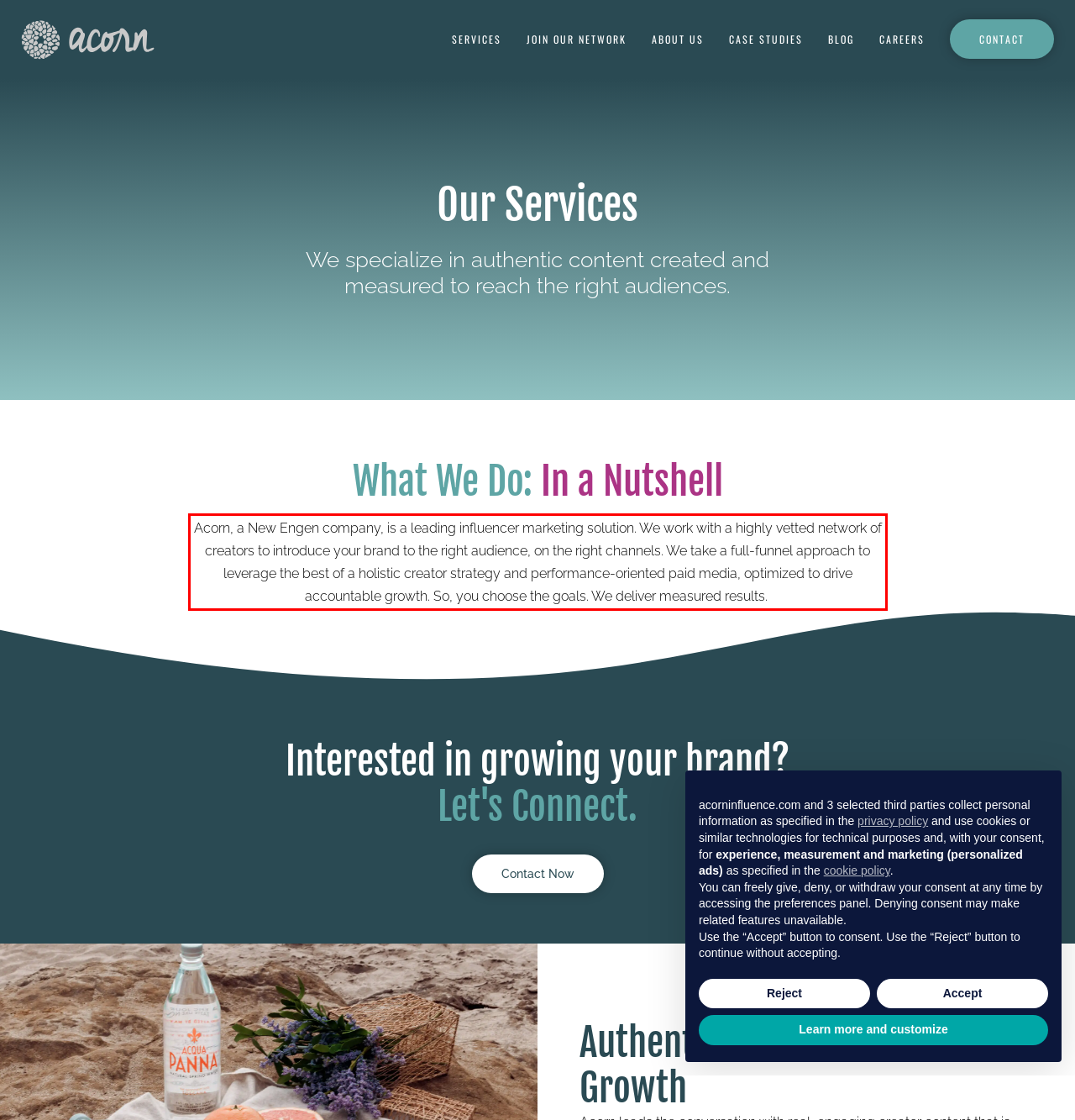Given a webpage screenshot, locate the red bounding box and extract the text content found inside it.

Acorn, a New Engen company, is a leading influencer marketing solution. We work with a highly vetted network of creators to introduce your brand to the right audience, on the right channels. We take a full-funnel approach to leverage the best of a holistic creator strategy and performance-oriented paid media, optimized to drive accountable growth. So, you choose the goals. We deliver measured results.